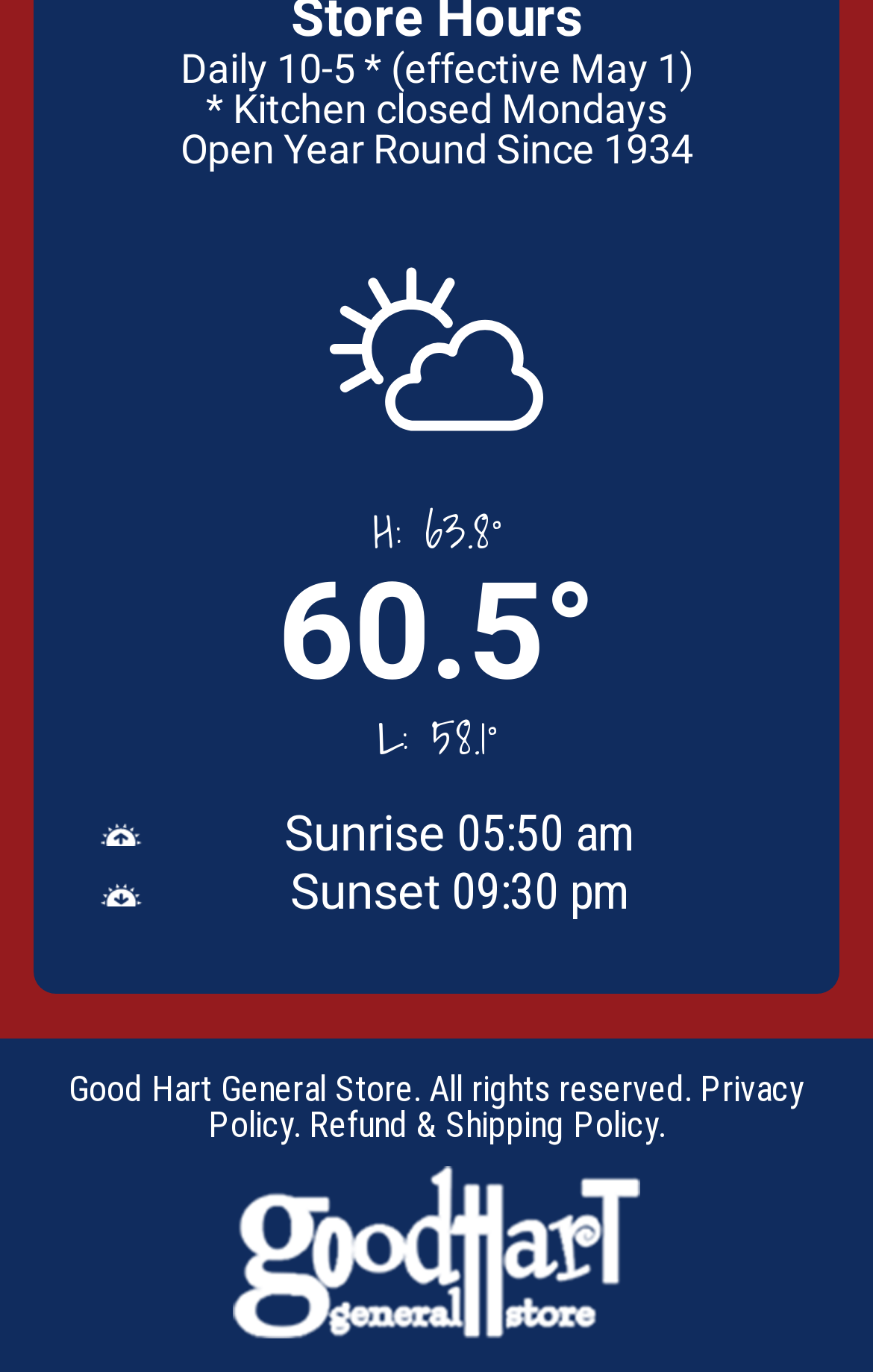What is the policy link at the bottom?
Analyze the image and provide a thorough answer to the question.

The policy link at the bottom of the webpage can be found next to the copyright information. The link is labeled as 'Privacy Policy', which suggests that it leads to a page detailing the store's privacy policy.